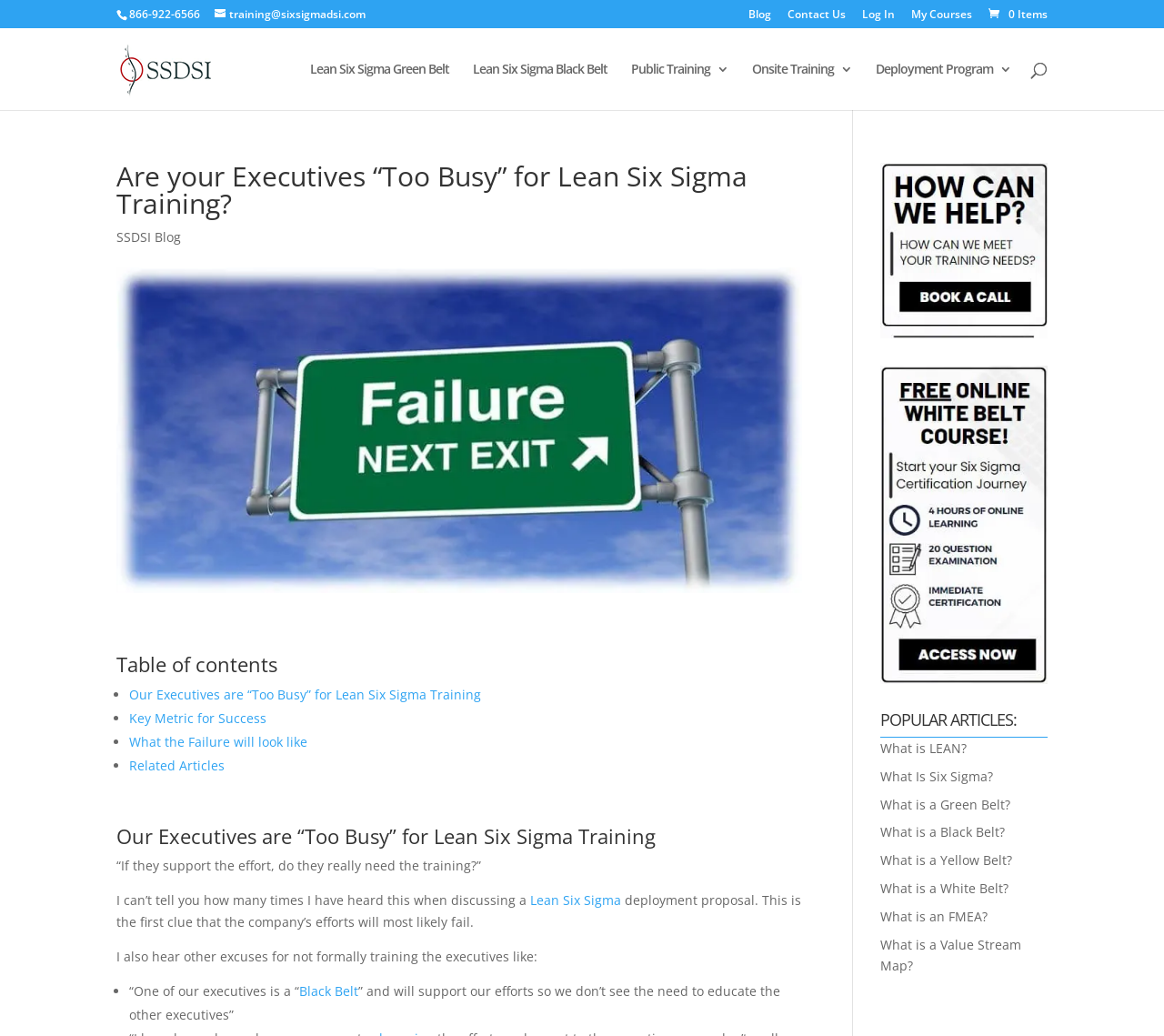Identify the bounding box coordinates for the element you need to click to achieve the following task: "Read the blog". The coordinates must be four float values ranging from 0 to 1, formatted as [left, top, right, bottom].

[0.643, 0.009, 0.662, 0.027]